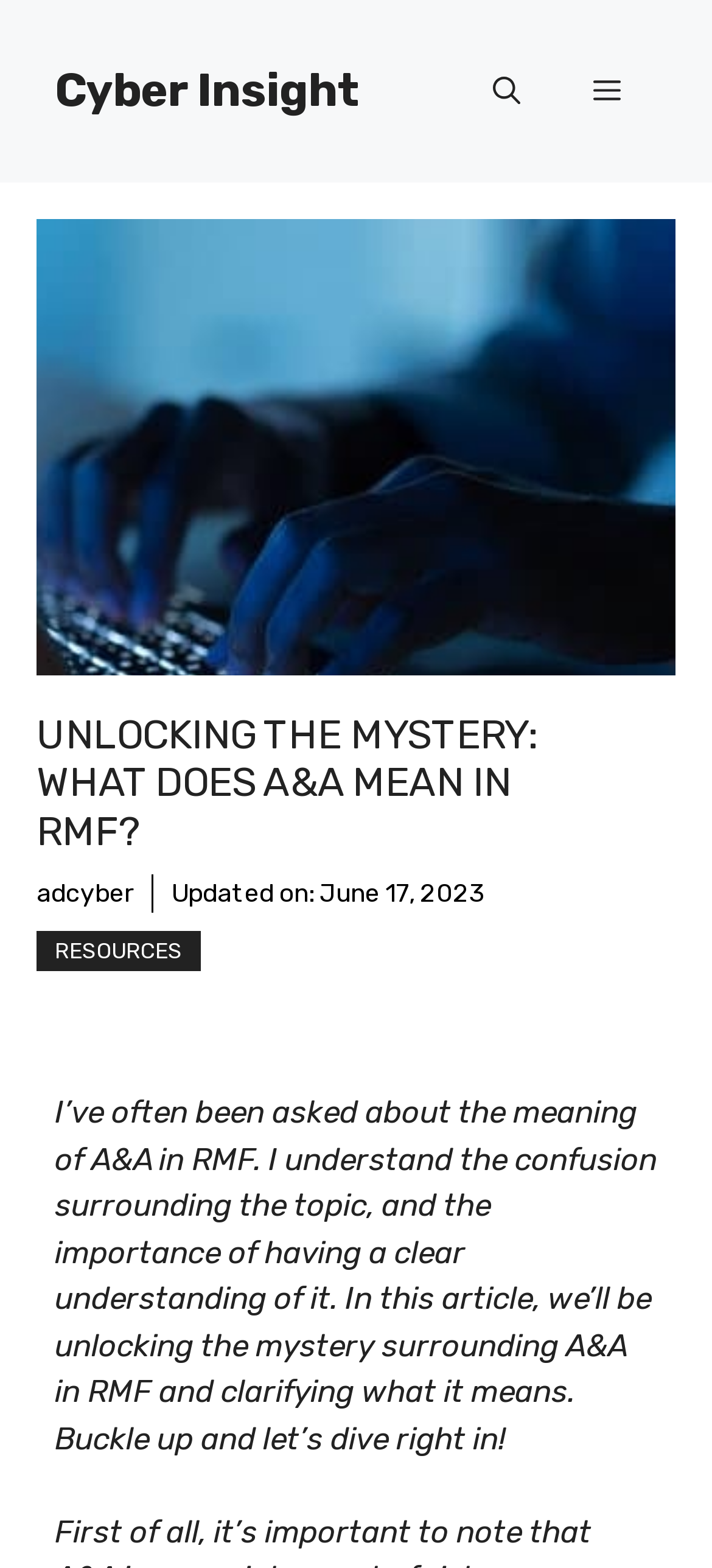Locate the bounding box of the UI element with the following description: "Menu".

[0.782, 0.023, 0.923, 0.093]